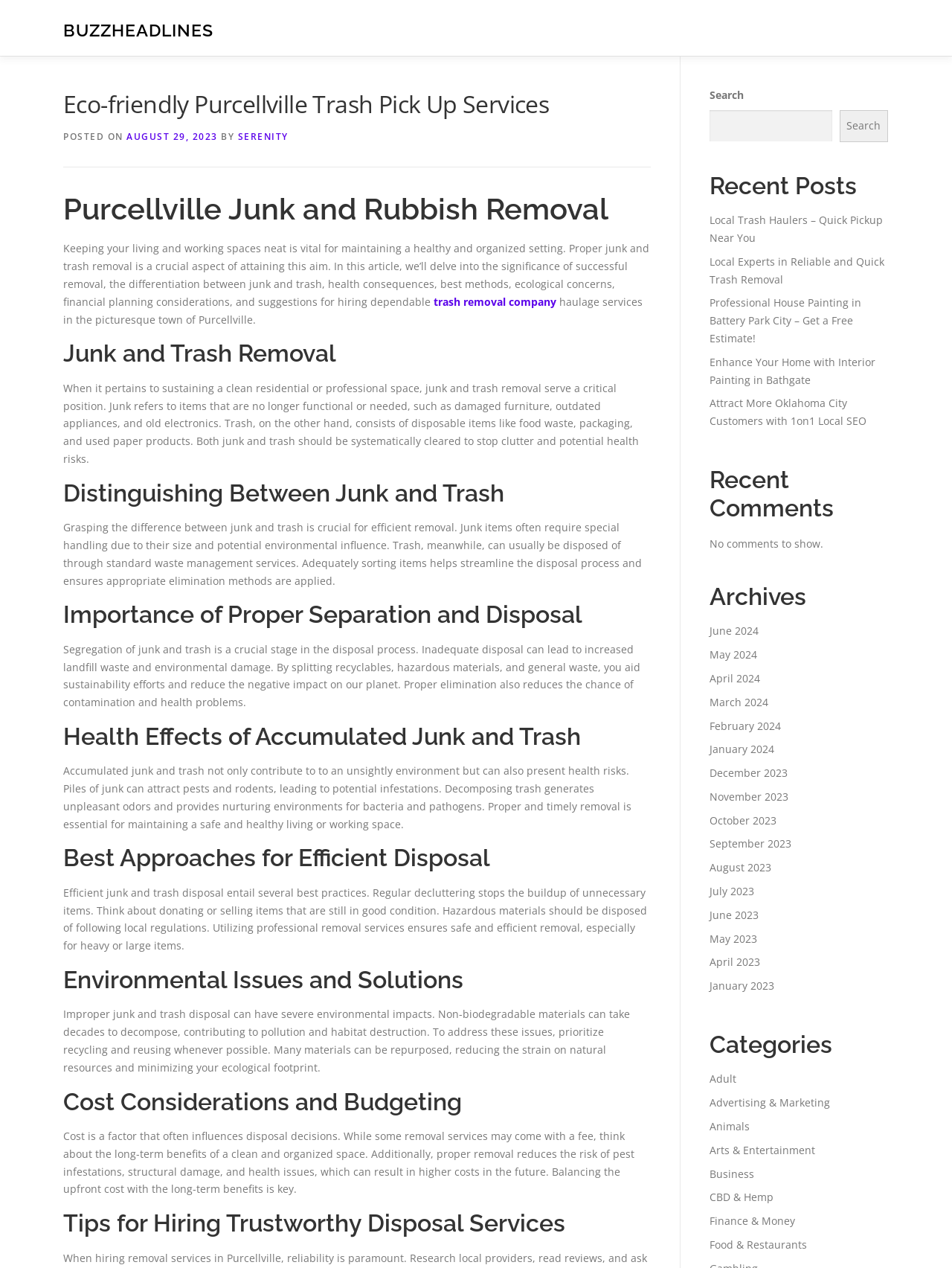Provide your answer in a single word or phrase: 
What should be considered when hiring a trustworthy disposal service?

Long-term benefits and cost